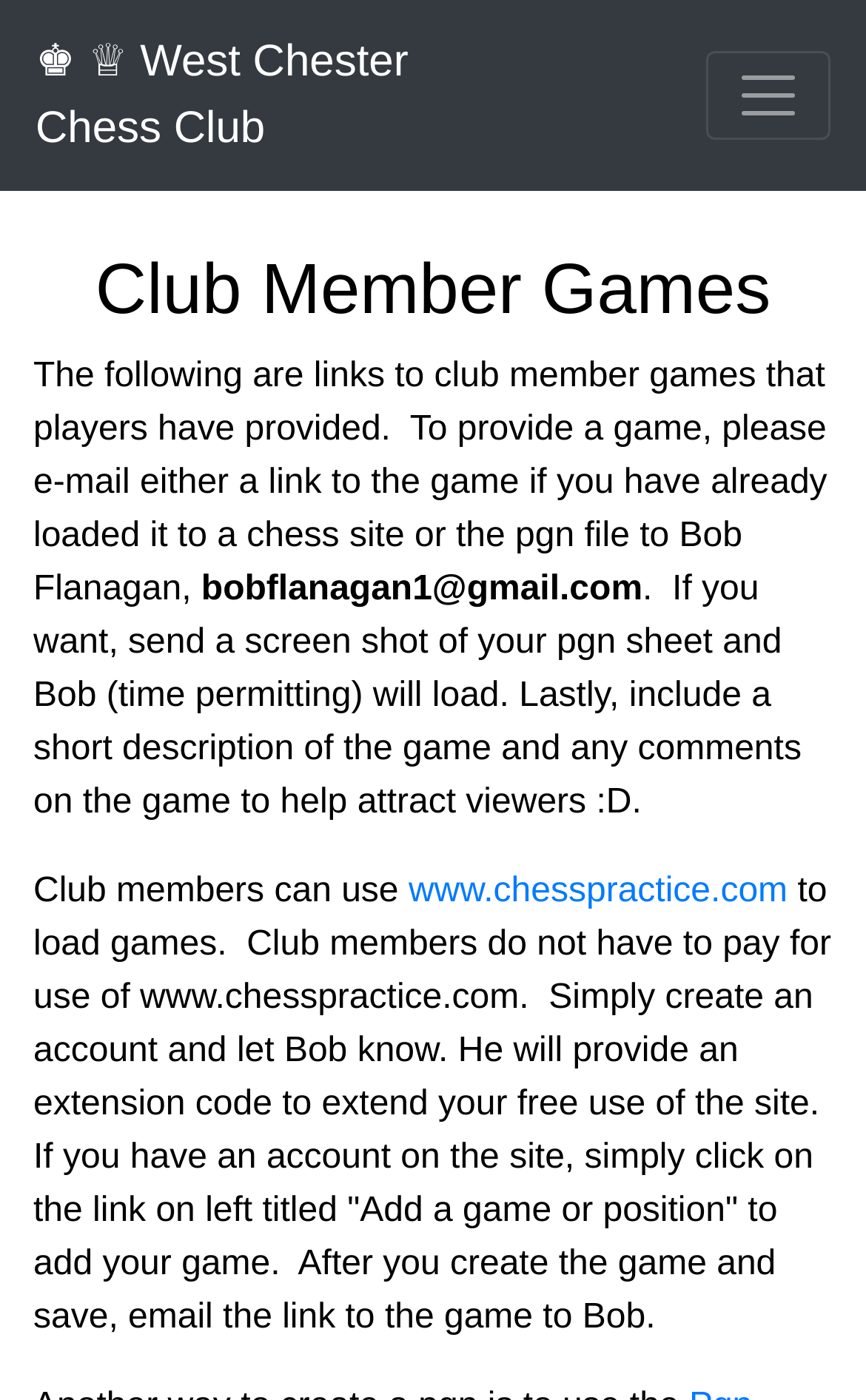Based on what you see in the screenshot, provide a thorough answer to this question: How can club members load games?

According to the webpage, club members can use www.chesspractice.com to load their games. They can create an account and let Bob know, and he will provide an extension code to extend their free use of the site.